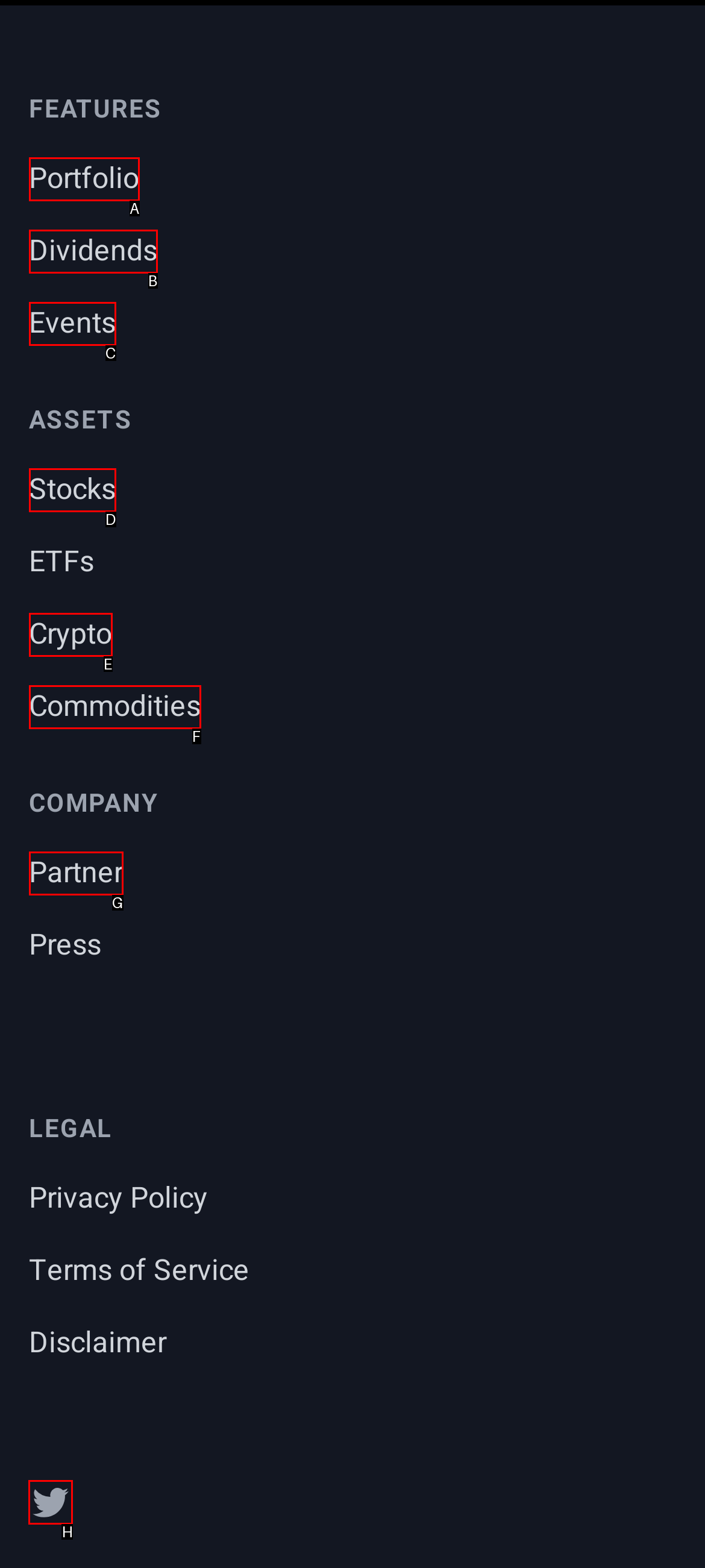Based on the choices marked in the screenshot, which letter represents the correct UI element to perform the task: Visit Company?

None